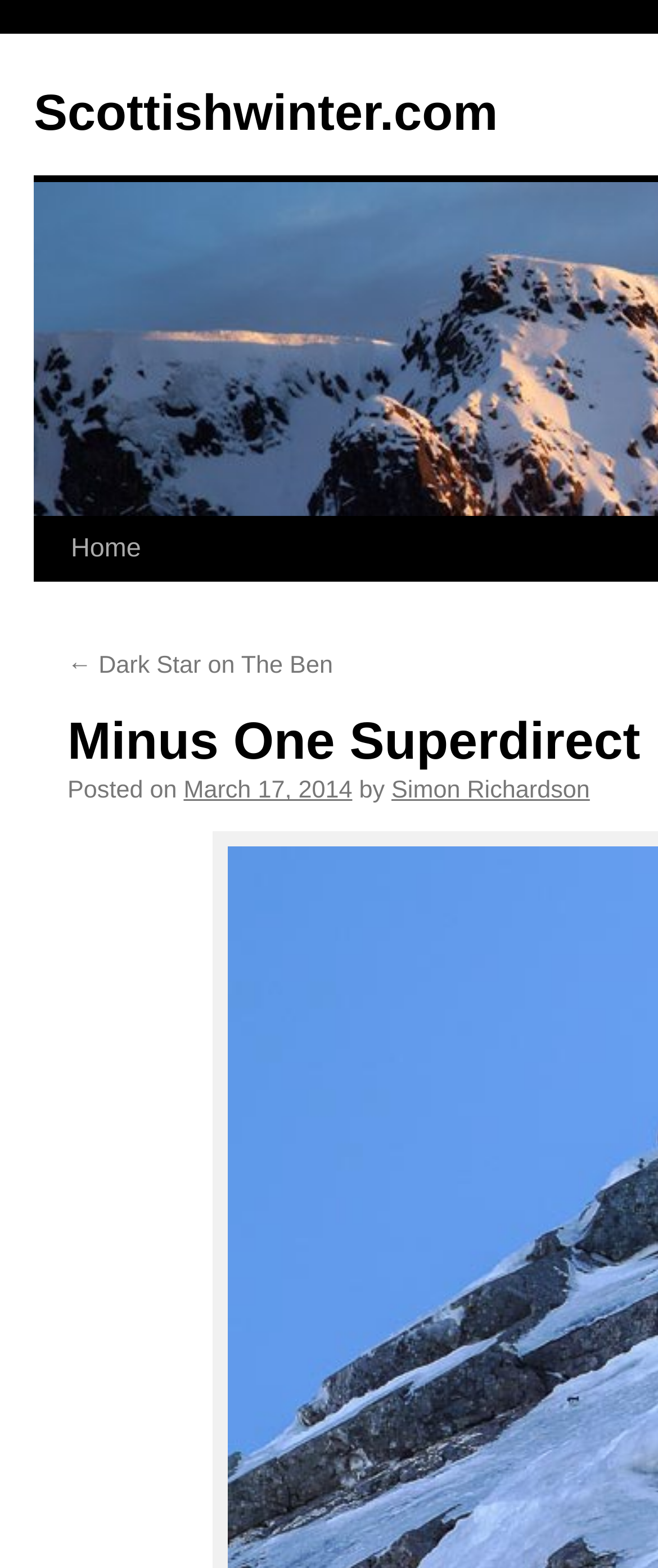Please determine the main heading text of this webpage.

Minus One Superdirect